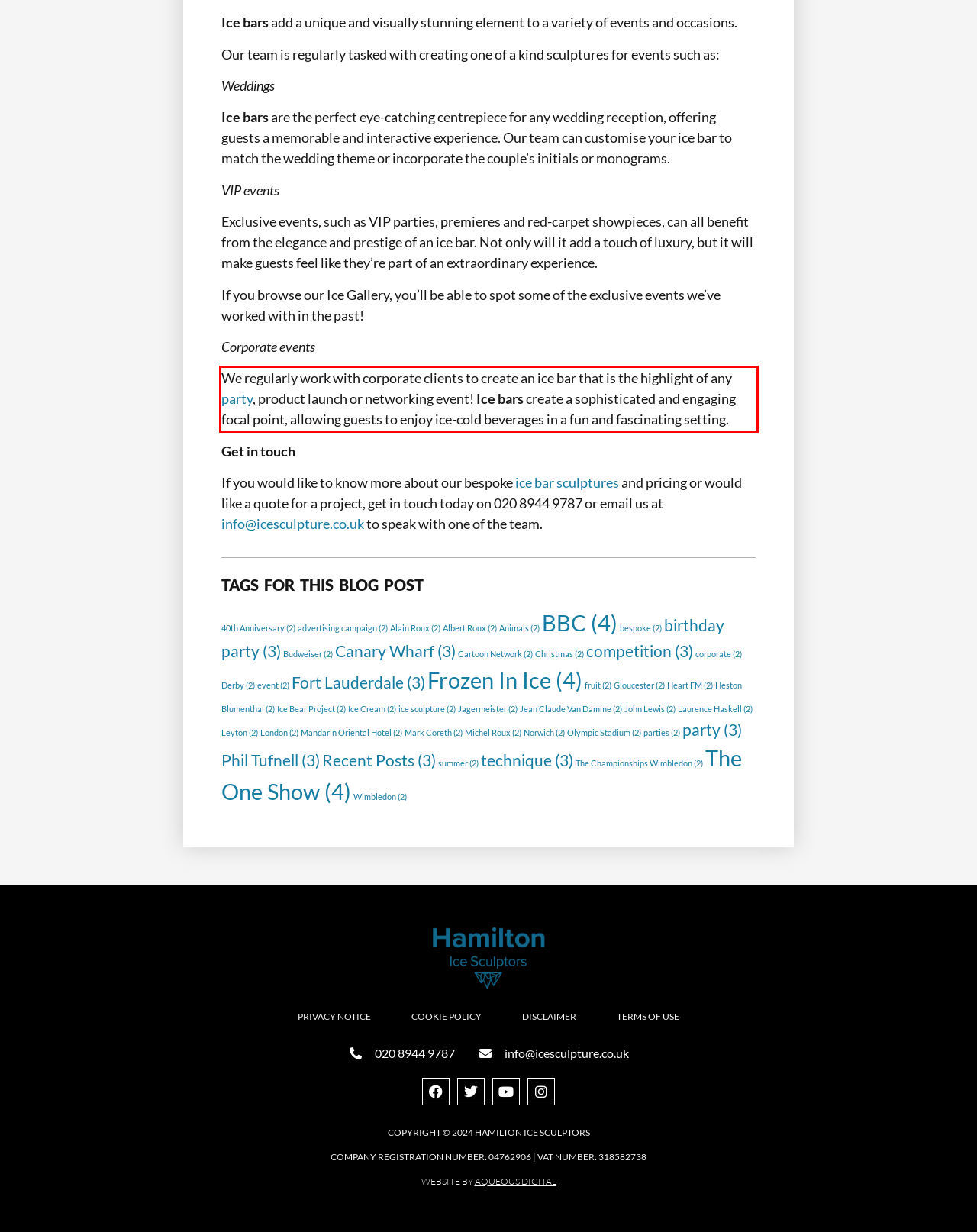You have a screenshot with a red rectangle around a UI element. Recognize and extract the text within this red bounding box using OCR.

We regularly work with corporate clients to create an ice bar that is the highlight of any party, product launch or networking event! Ice bars create a sophisticated and engaging focal point, allowing guests to enjoy ice-cold beverages in a fun and fascinating setting.